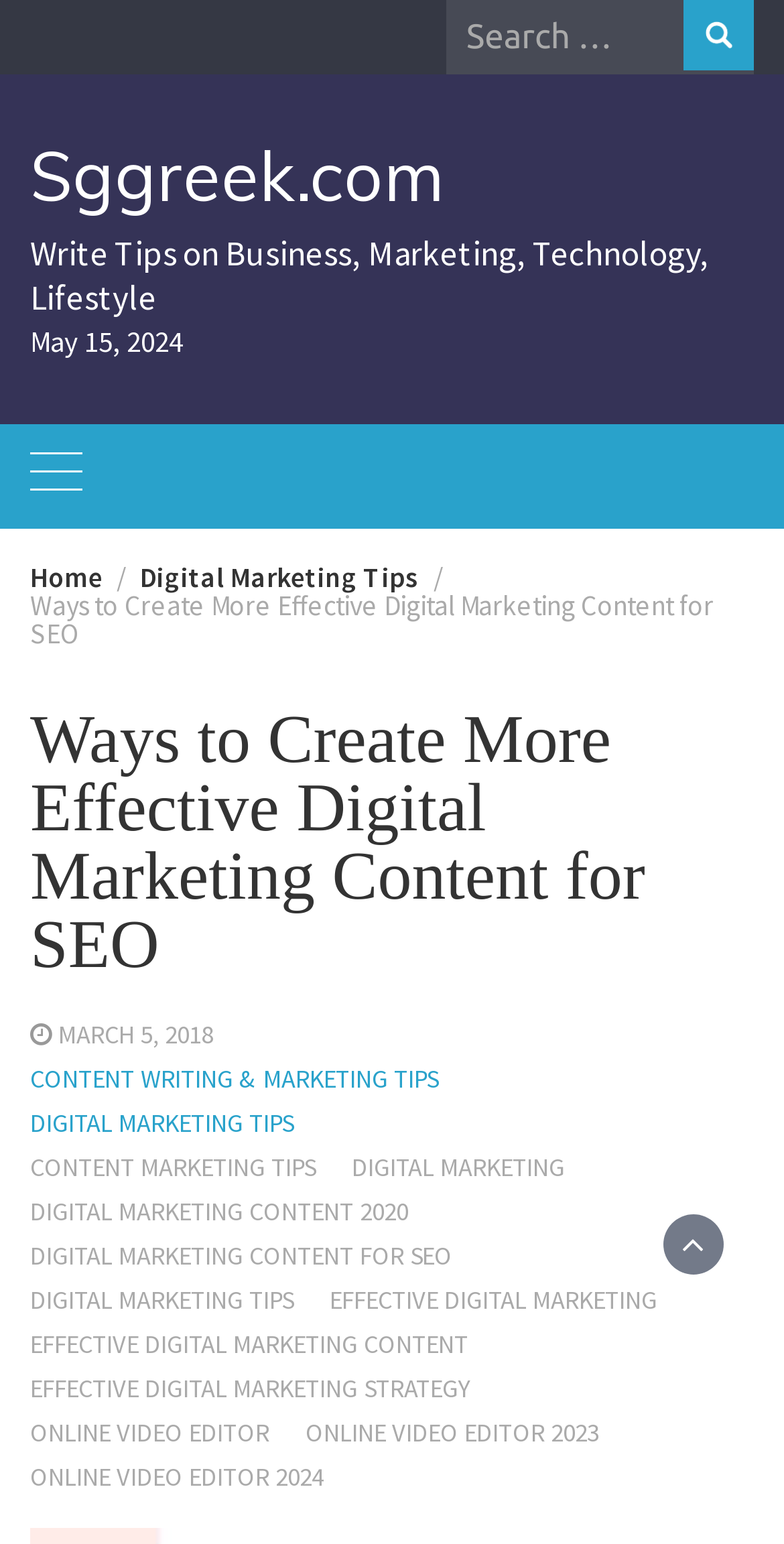What is the date of the latest article?
Please answer the question with a detailed response using the information from the screenshot.

I found the date of the latest article by looking at the StaticText element with the text 'May 15, 2024' which is located at the top of the webpage, indicating the date of the latest article.